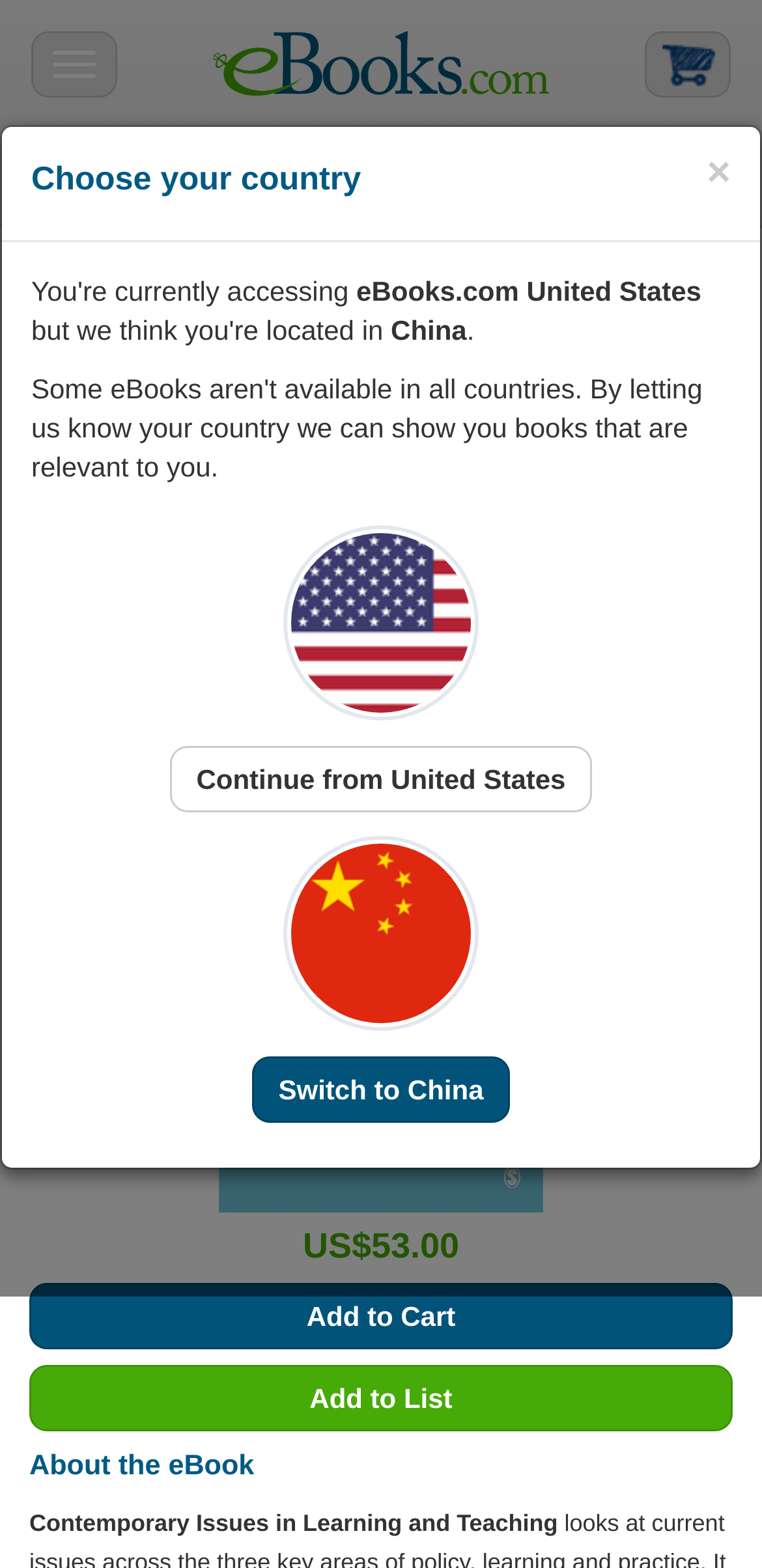Given the content of the image, can you provide a detailed answer to the question?
What is the title of the eBook being displayed?

I found the title of the eBook by looking at the heading text 'Contemporary Issues in Learning and Teaching' located at the top of the page.